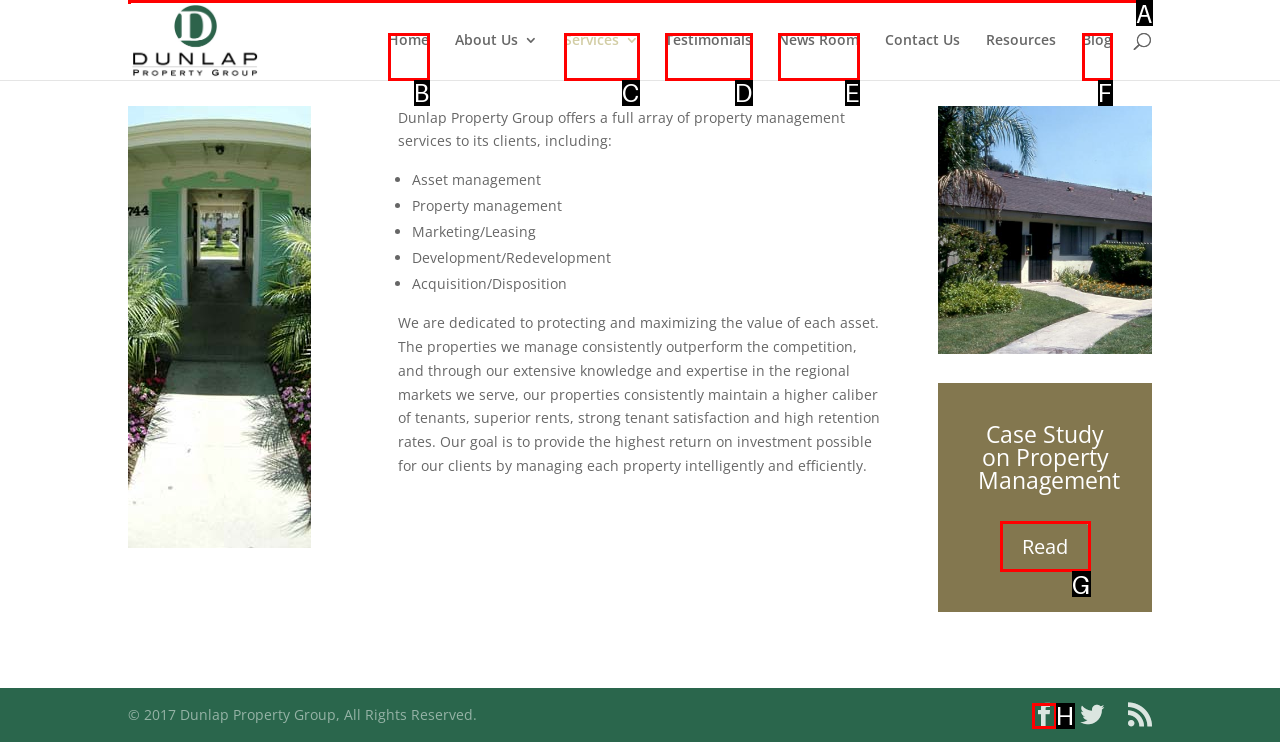What letter corresponds to the UI element to complete this task: Search for something
Answer directly with the letter.

A